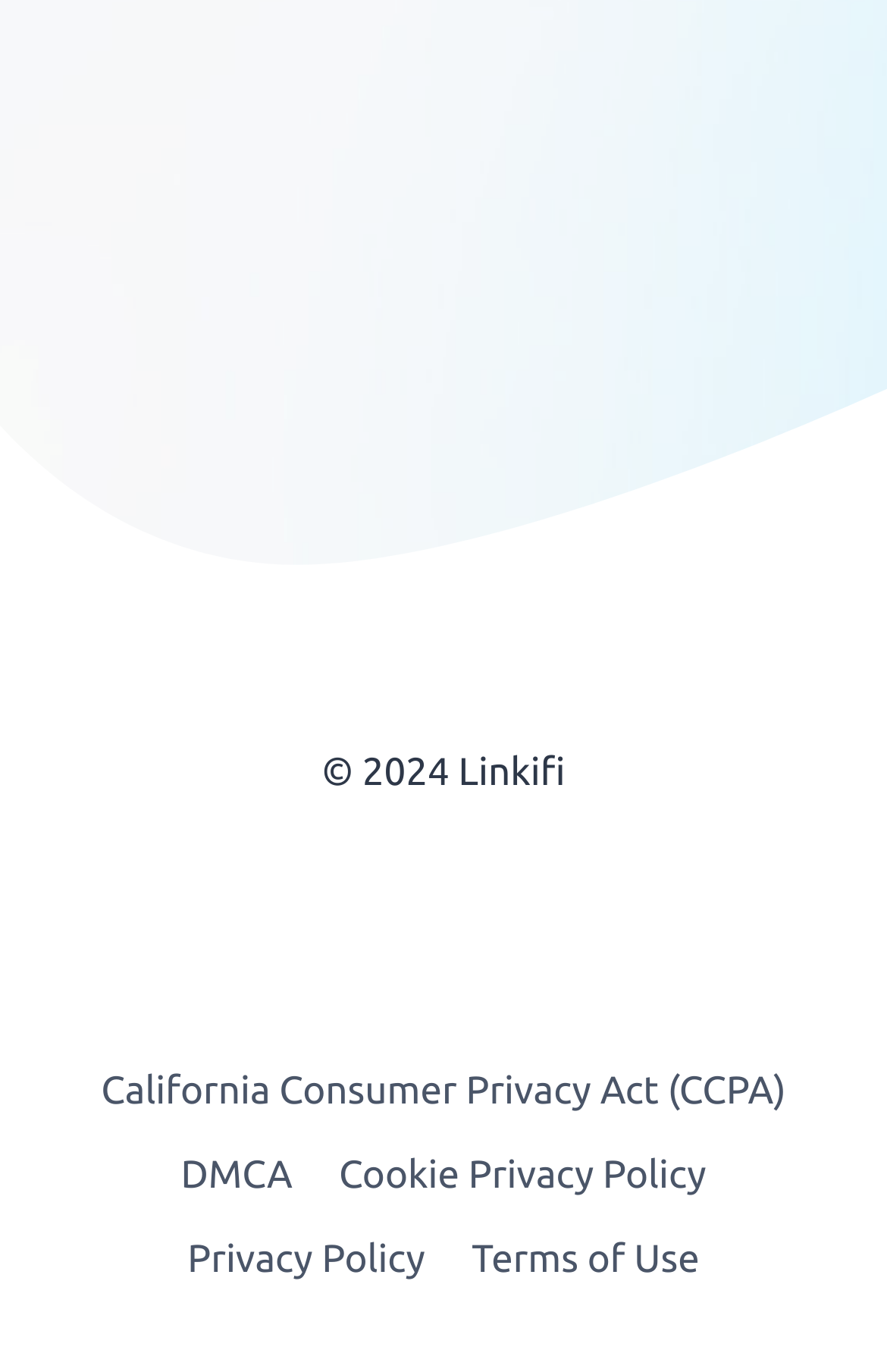Please find the bounding box coordinates (top-left x, top-left y, bottom-right x, bottom-right y) in the screenshot for the UI element described as follows: Privacy Policy

[0.185, 0.888, 0.506, 0.95]